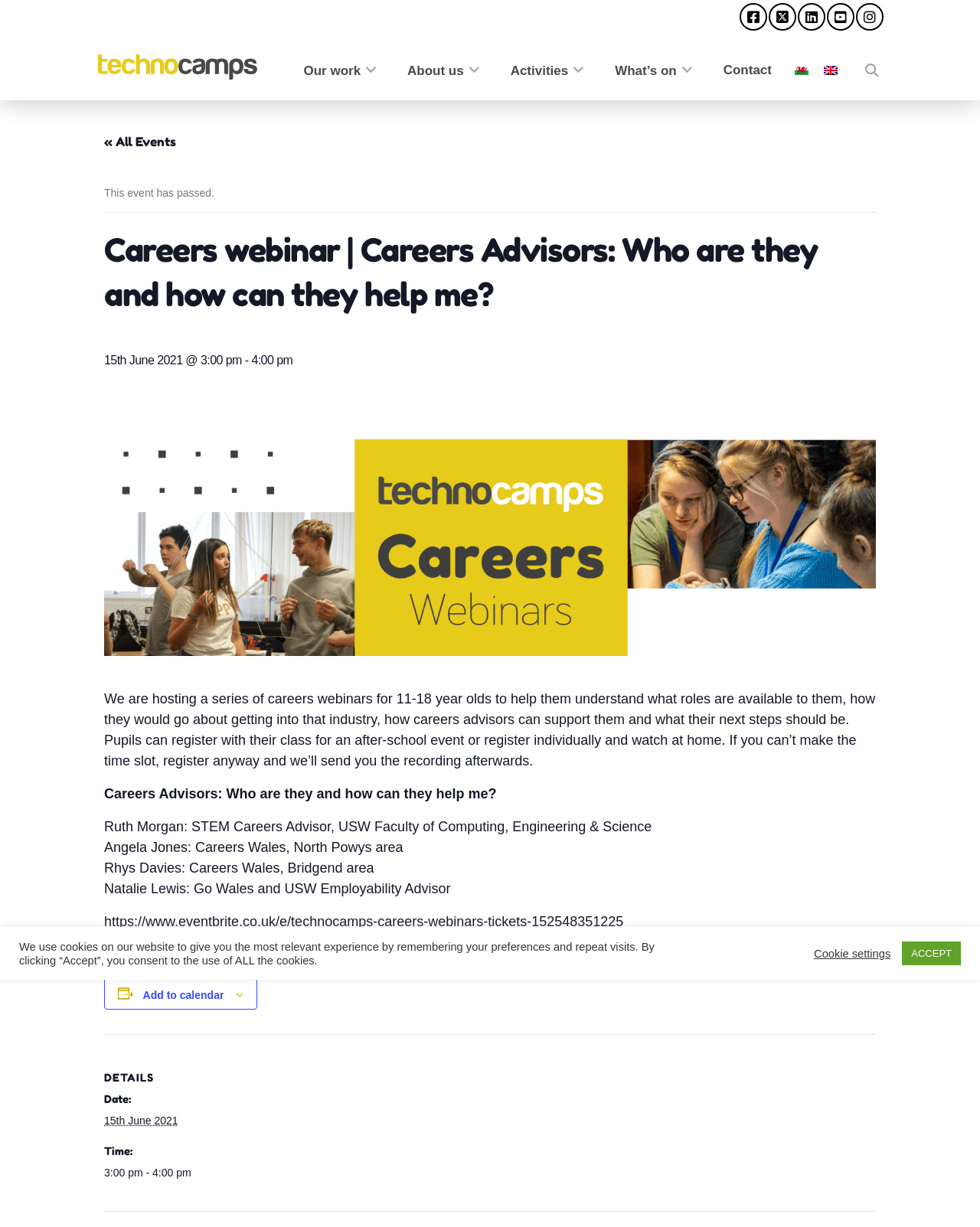Determine the bounding box coordinates of the clickable region to execute the instruction: "Check the latest news under 'More like this RELATED'". The coordinates should be four float numbers between 0 and 1, denoted as [left, top, right, bottom].

None